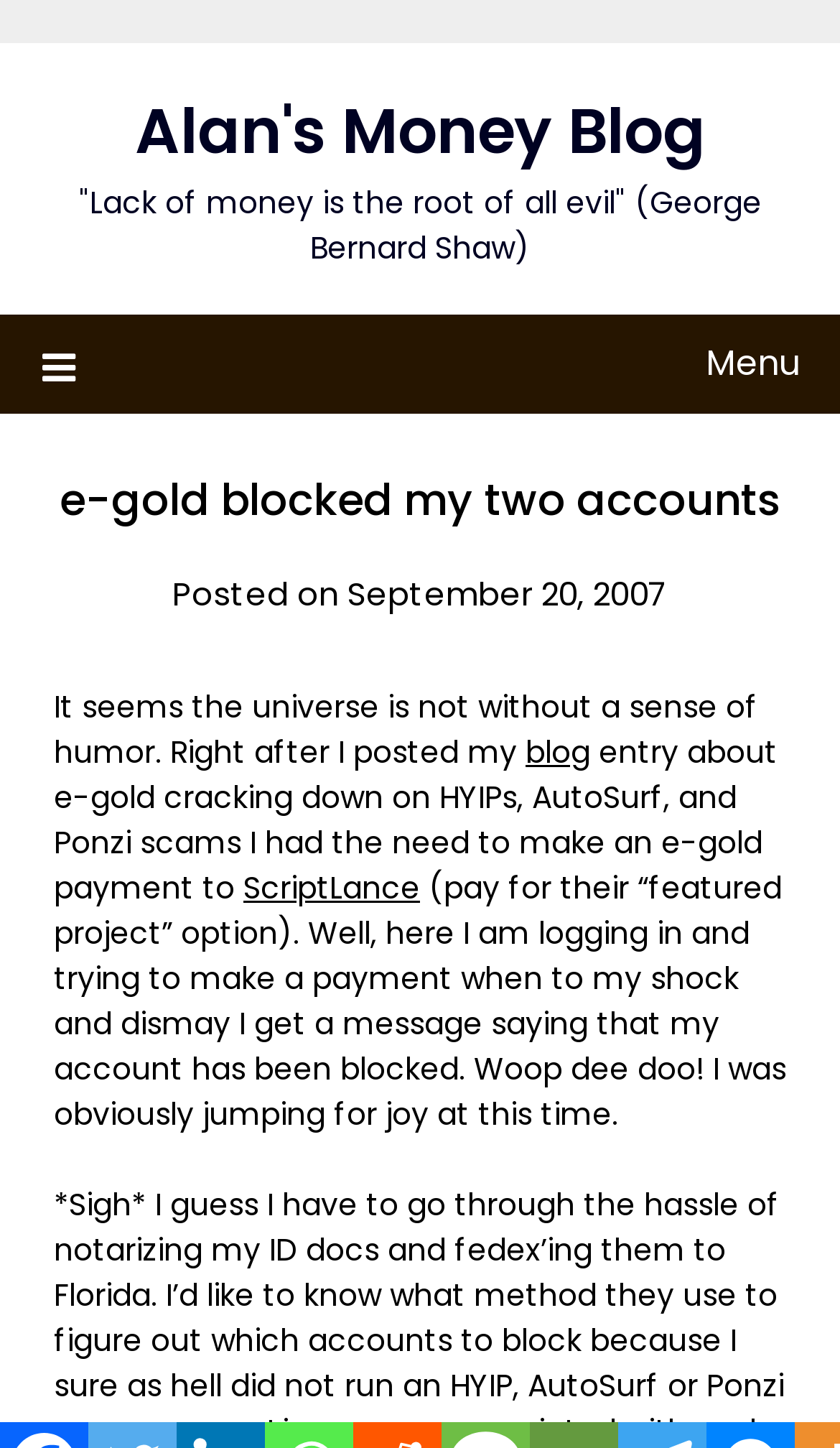Respond to the question below with a single word or phrase:
What is the type of scams mentioned in the blog post?

HYIPs, AutoSurf, and Ponzi scams